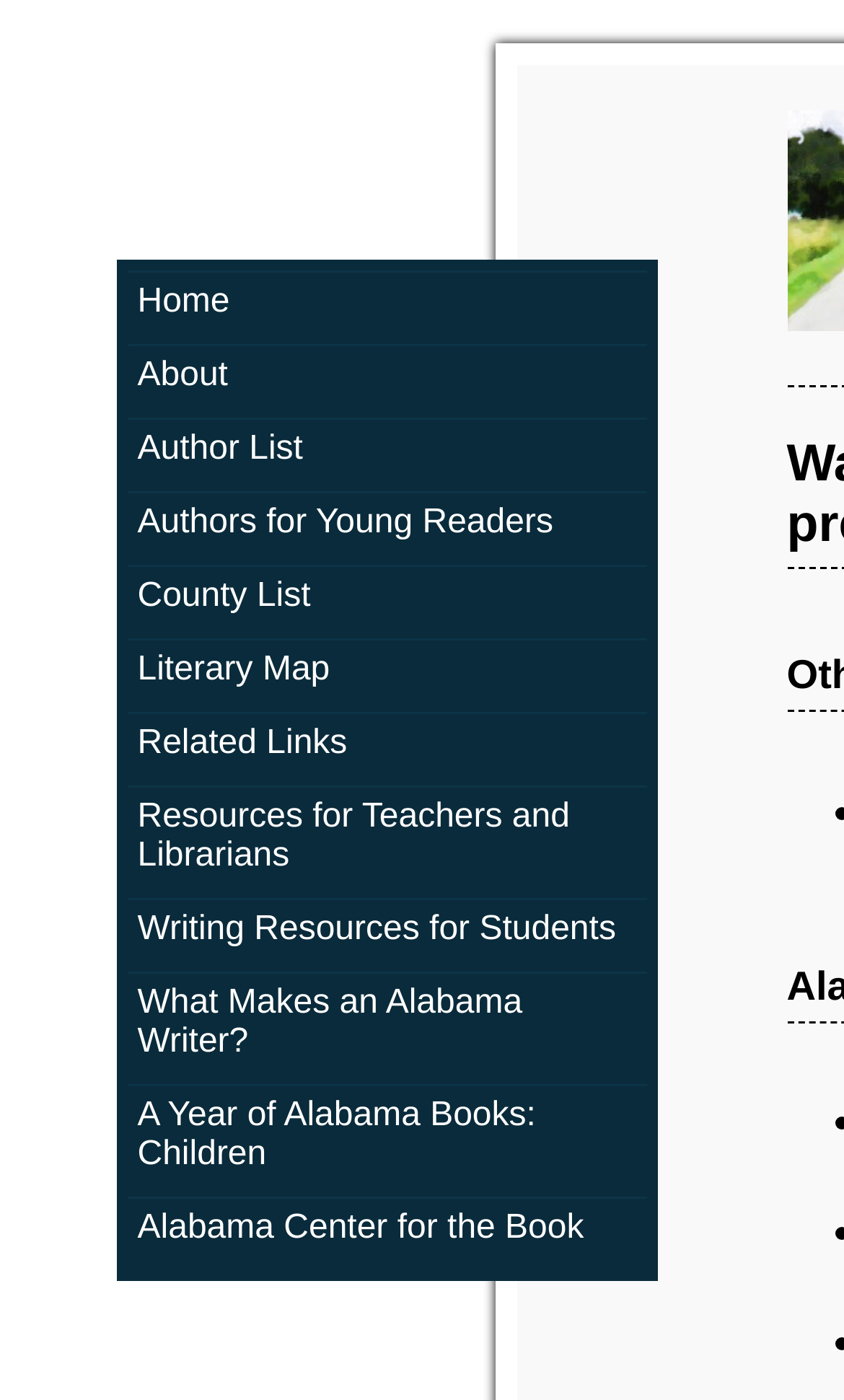Answer in one word or a short phrase: 
Are the links on the webpage arranged vertically?

Yes